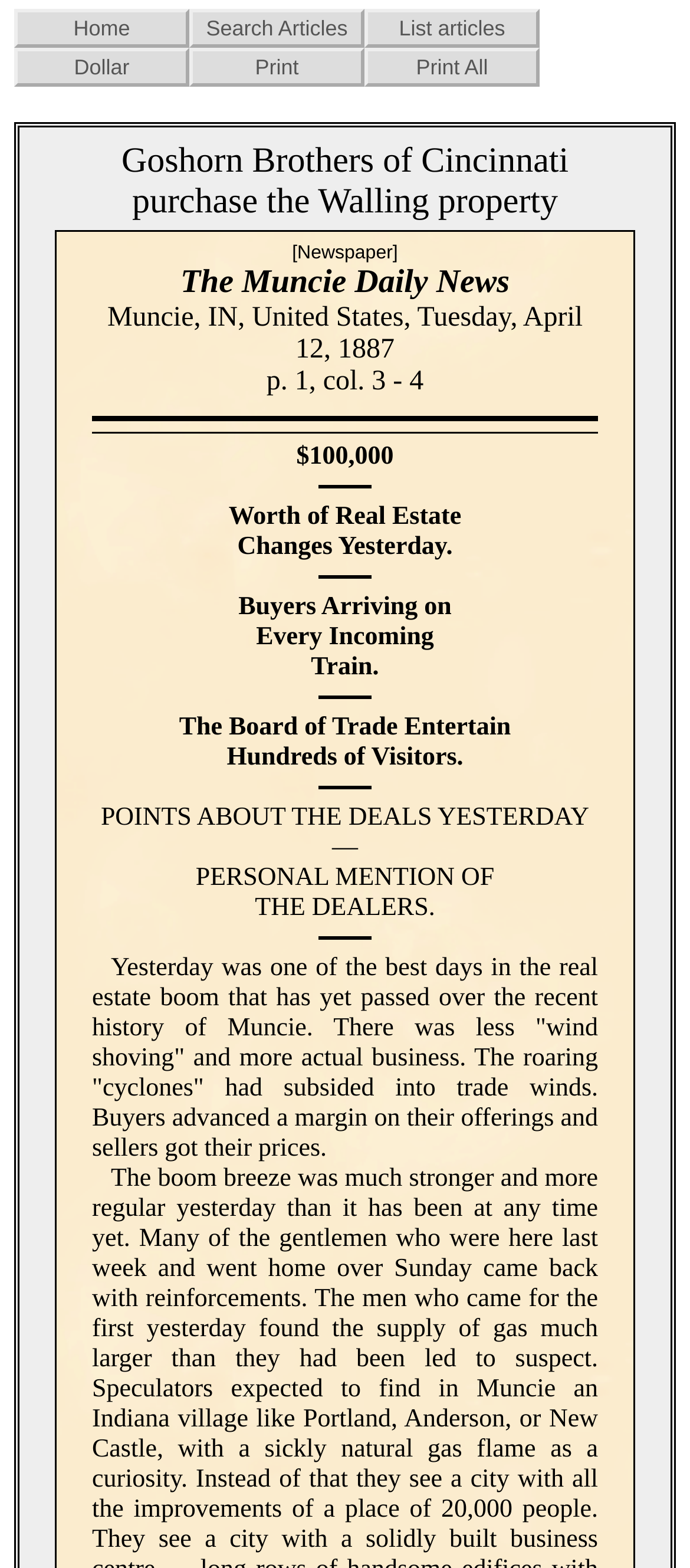Review the image closely and give a comprehensive answer to the question: What is the date of the newspaper article?

I found the answer by looking at the text within the gridcell element, which mentions 'Tuesday, April 12, 1887'.